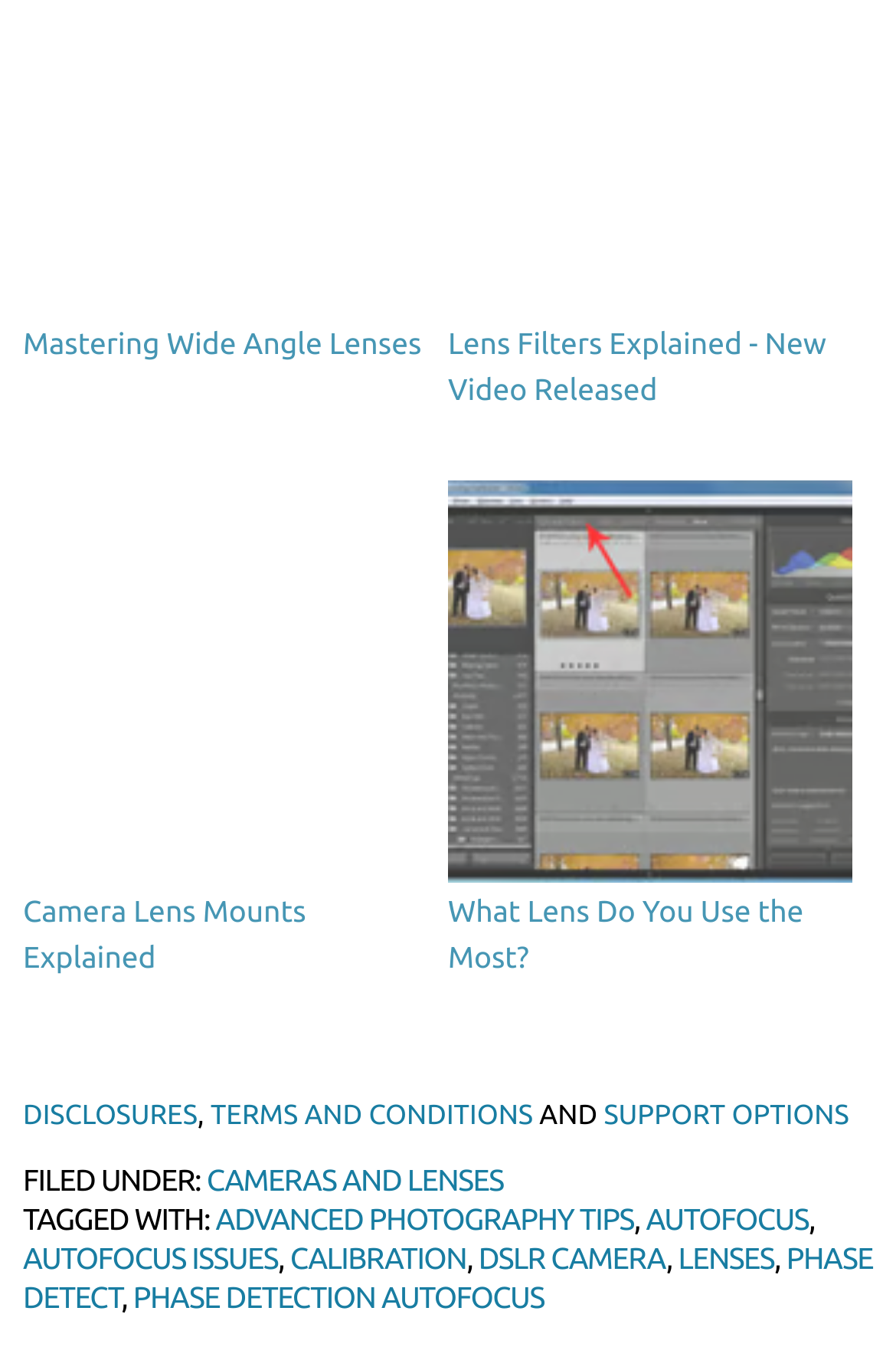Please locate the bounding box coordinates for the element that should be clicked to achieve the following instruction: "Check the disclosures". Ensure the coordinates are given as four float numbers between 0 and 1, i.e., [left, top, right, bottom].

[0.026, 0.804, 0.22, 0.825]